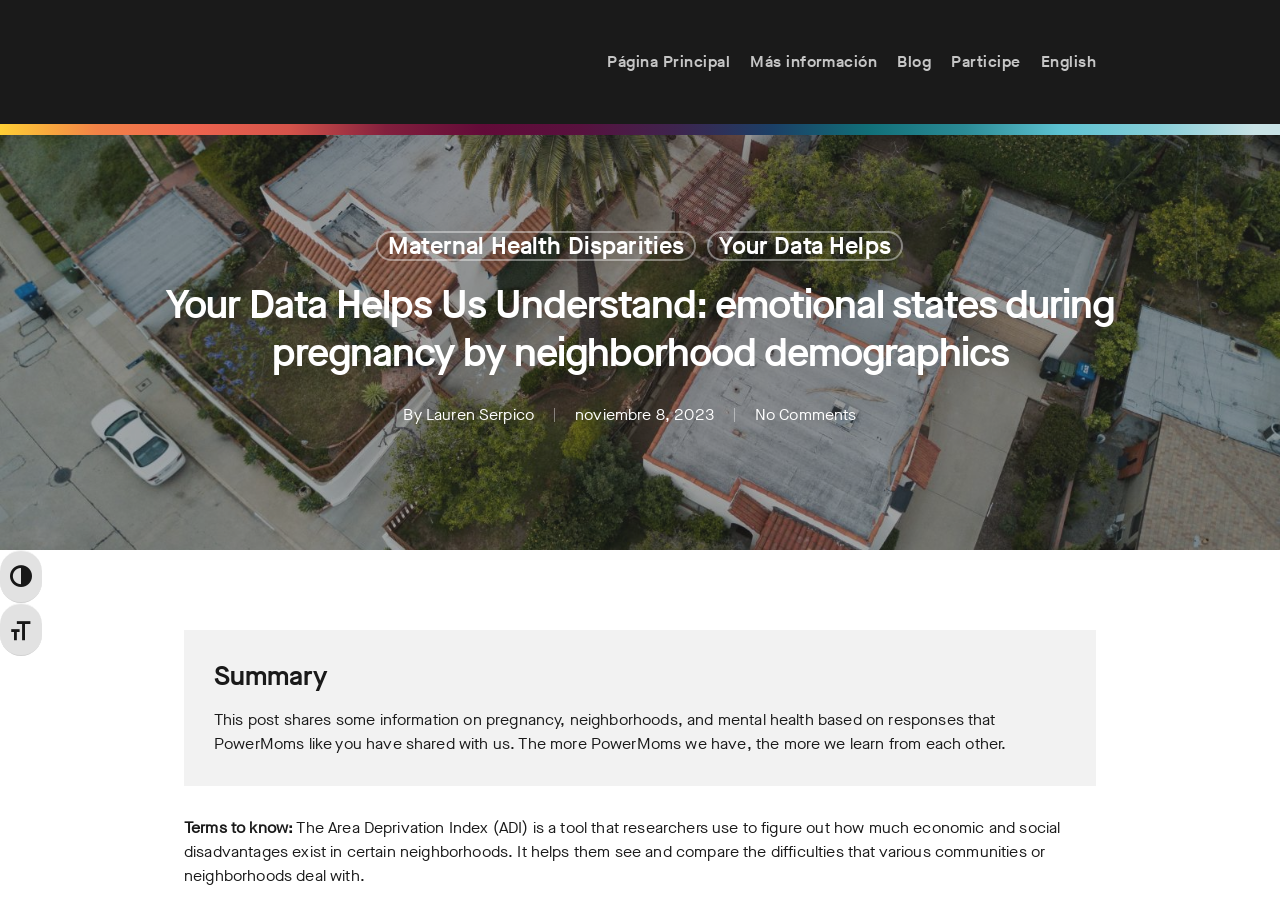Locate the bounding box coordinates of the element that needs to be clicked to carry out the instruction: "View the post by Lauren Serpico". The coordinates should be given as four float numbers ranging from 0 to 1, i.e., [left, top, right, bottom].

[0.333, 0.447, 0.417, 0.471]